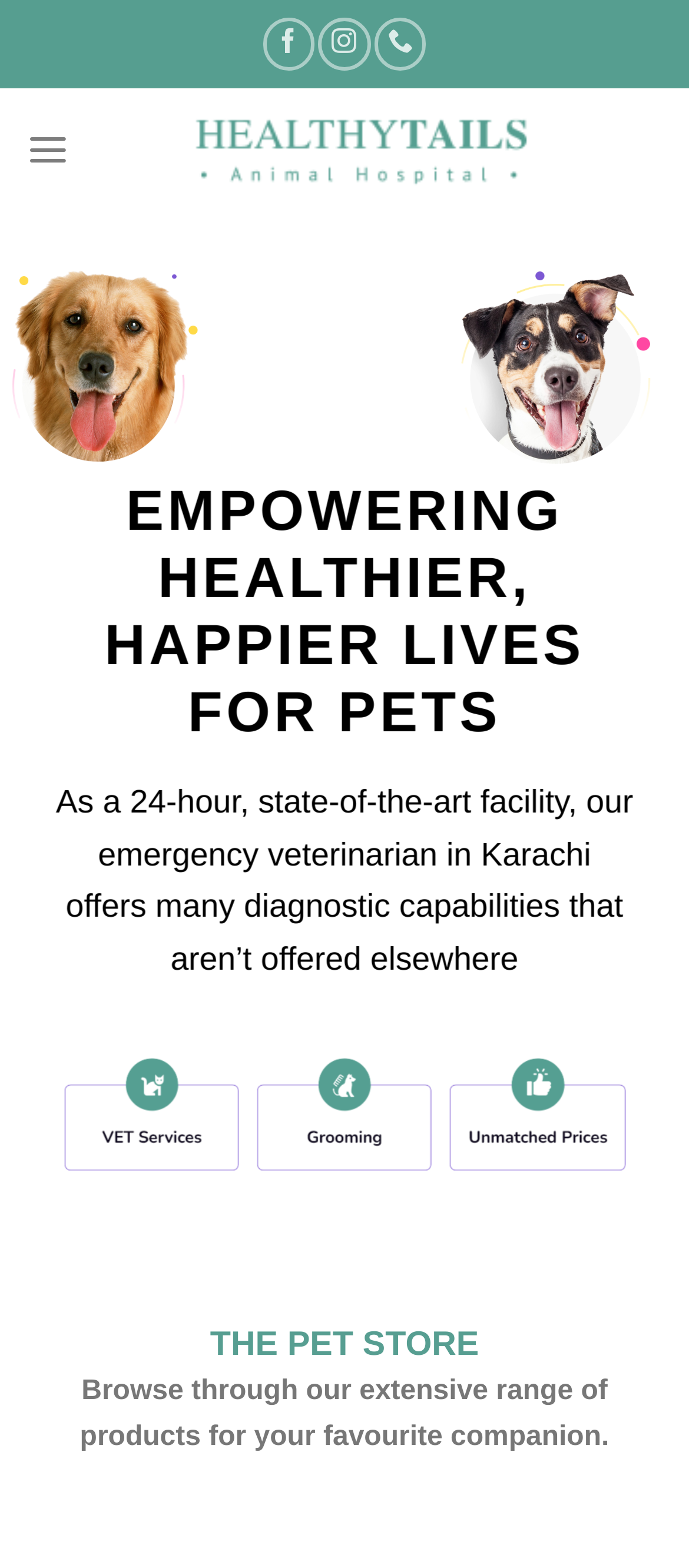Write an elaborate caption that captures the essence of the webpage.

The webpage is the homepage of "Healthy Tails", a pet-related service. At the top-left corner, there is a "Skip to content" link. Below it, there are three social media links: "Follow on Facebook", "Follow on Instagram", and "Call us", aligned horizontally. 

To the right of these links, there is a "Healthy Tails" link with an accompanying image of the same name. This image is quite large, taking up most of the width of the page.

Below these elements, there is a "Menu" link that, when expanded, reveals a dropdown menu. The menu contains a brief description of the service, stating that it is a 24-hour, state-of-the-art facility offering various diagnostic capabilities for pets. This description is divided into two sections: a heading "EMPOWERING HEALTHIER, HAPPIER LIVES FOR PETS" and a paragraph of text.

Further down, there is another heading "THE PET STORE" and a brief text "Browse through our extensive range of products for your favourite companion."